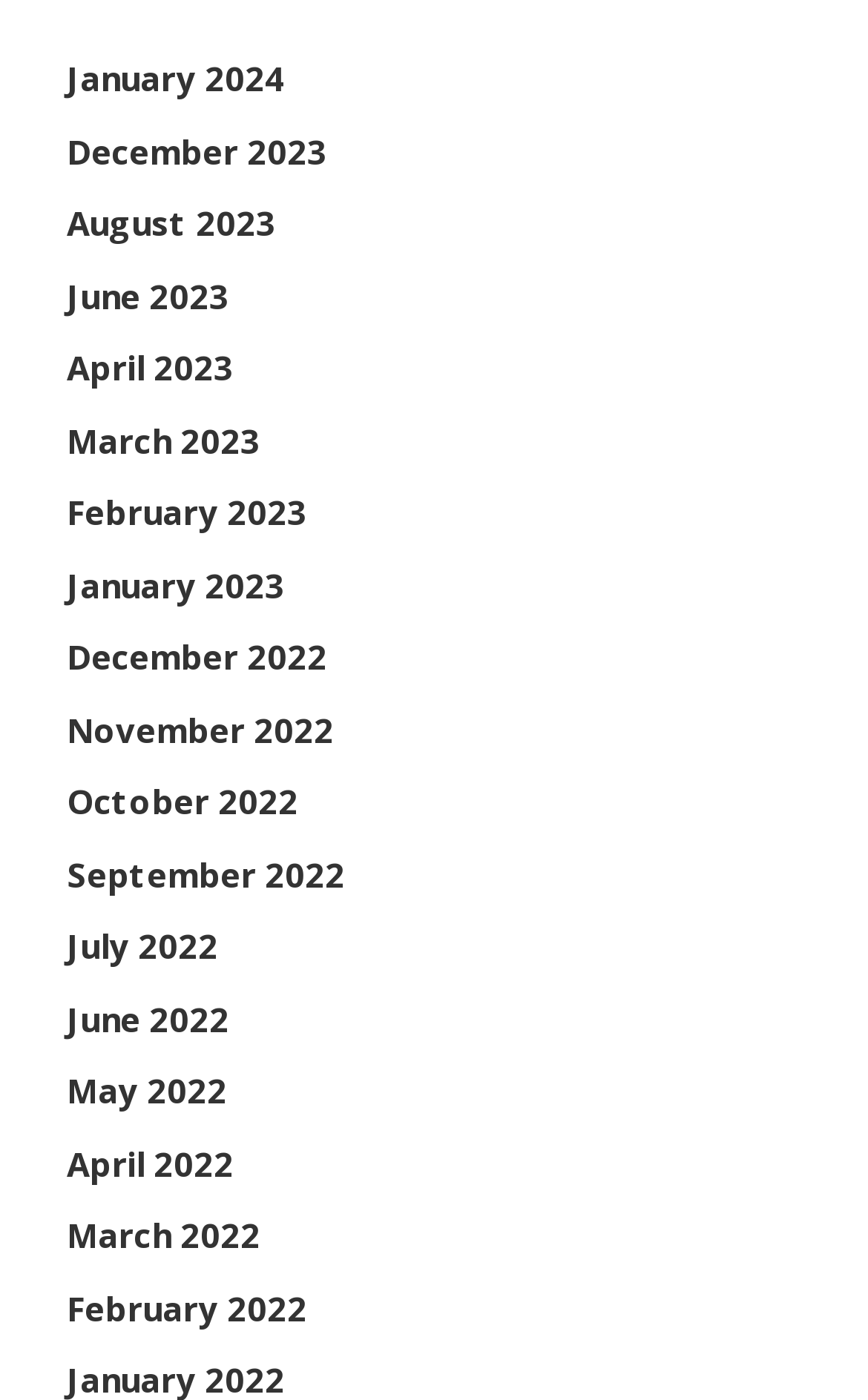Could you provide the bounding box coordinates for the portion of the screen to click to complete this instruction: "View the symbolic picture for the article"?

None